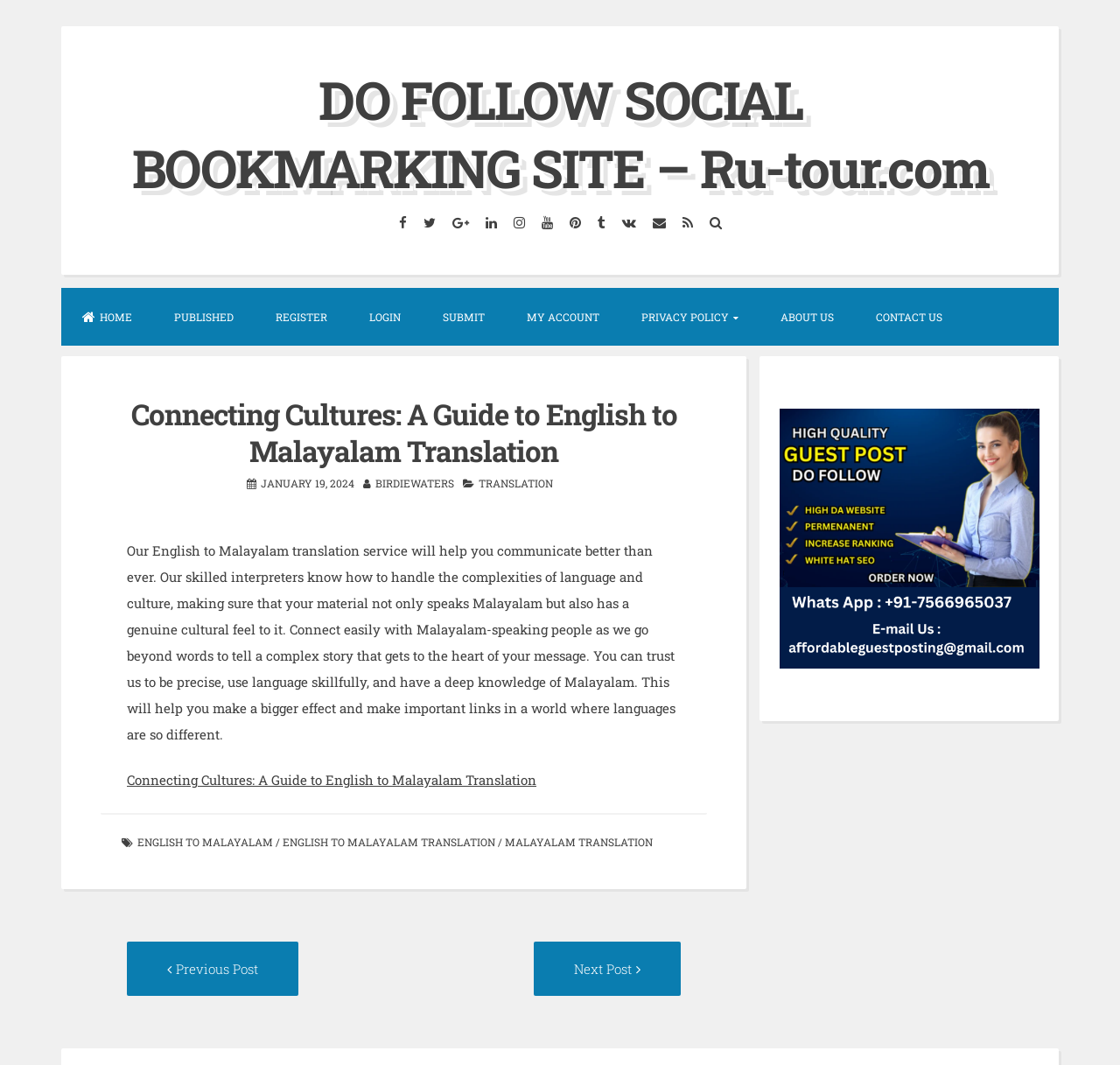Locate the bounding box coordinates of the area you need to click to fulfill this instruction: 'Read the privacy policy'. The coordinates must be in the form of four float numbers ranging from 0 to 1: [left, top, right, bottom].

[0.554, 0.27, 0.678, 0.324]